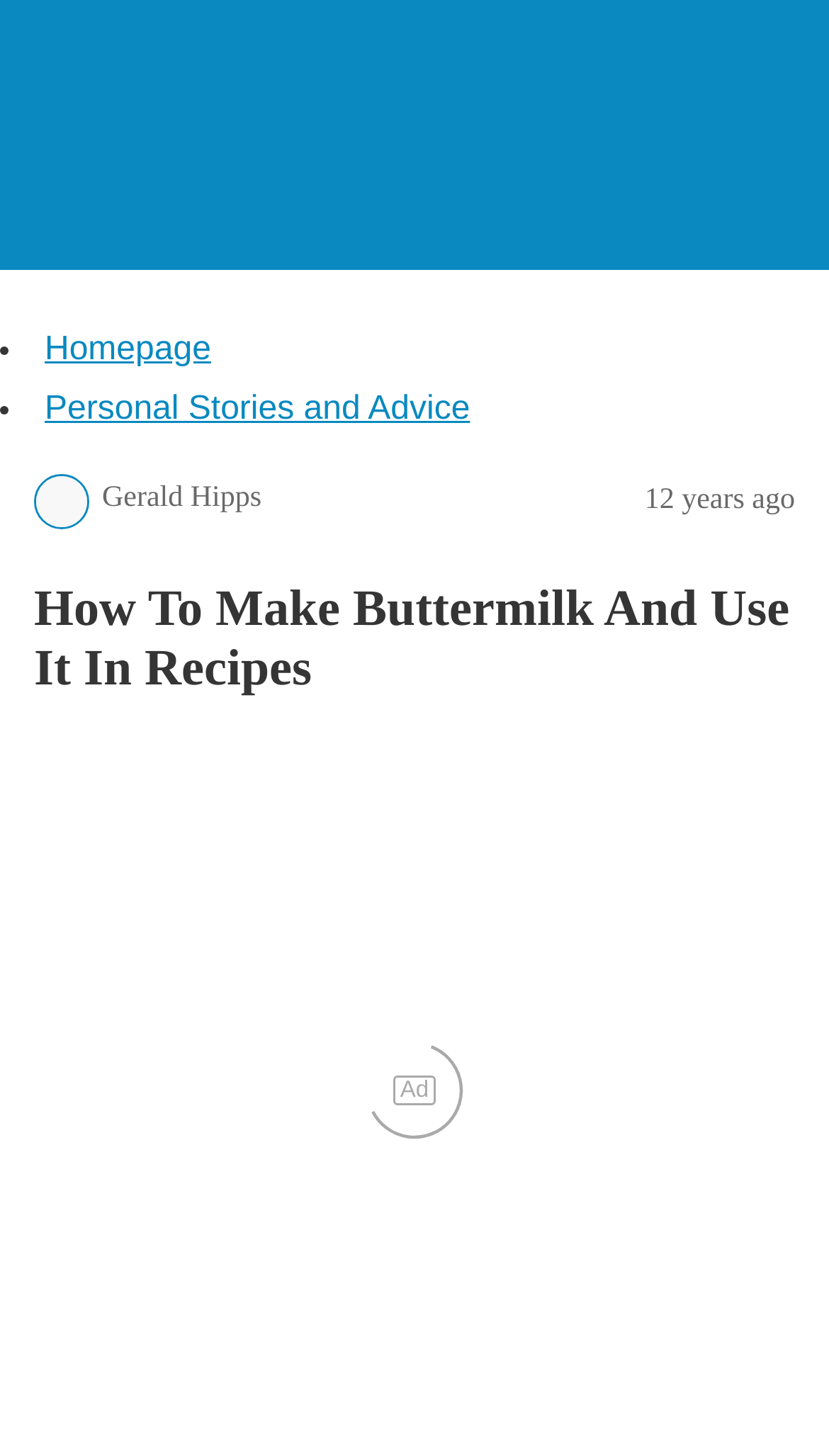Given the element description "Personal Stories and Advice" in the screenshot, predict the bounding box coordinates of that UI element.

[0.054, 0.268, 0.567, 0.293]